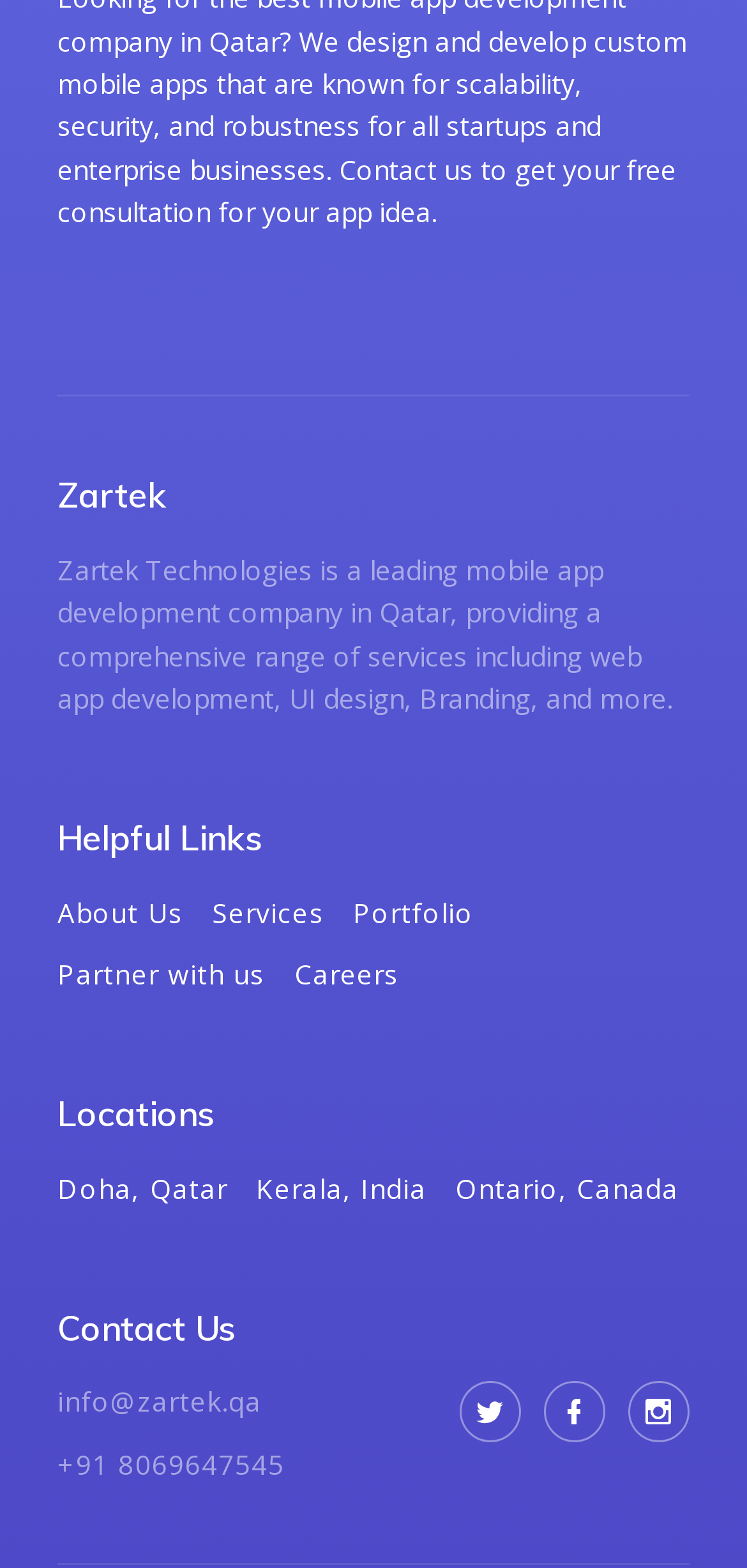Please identify the bounding box coordinates of the clickable area that will fulfill the following instruction: "View services offered". The coordinates should be in the format of four float numbers between 0 and 1, i.e., [left, top, right, bottom].

[0.284, 0.57, 0.434, 0.593]